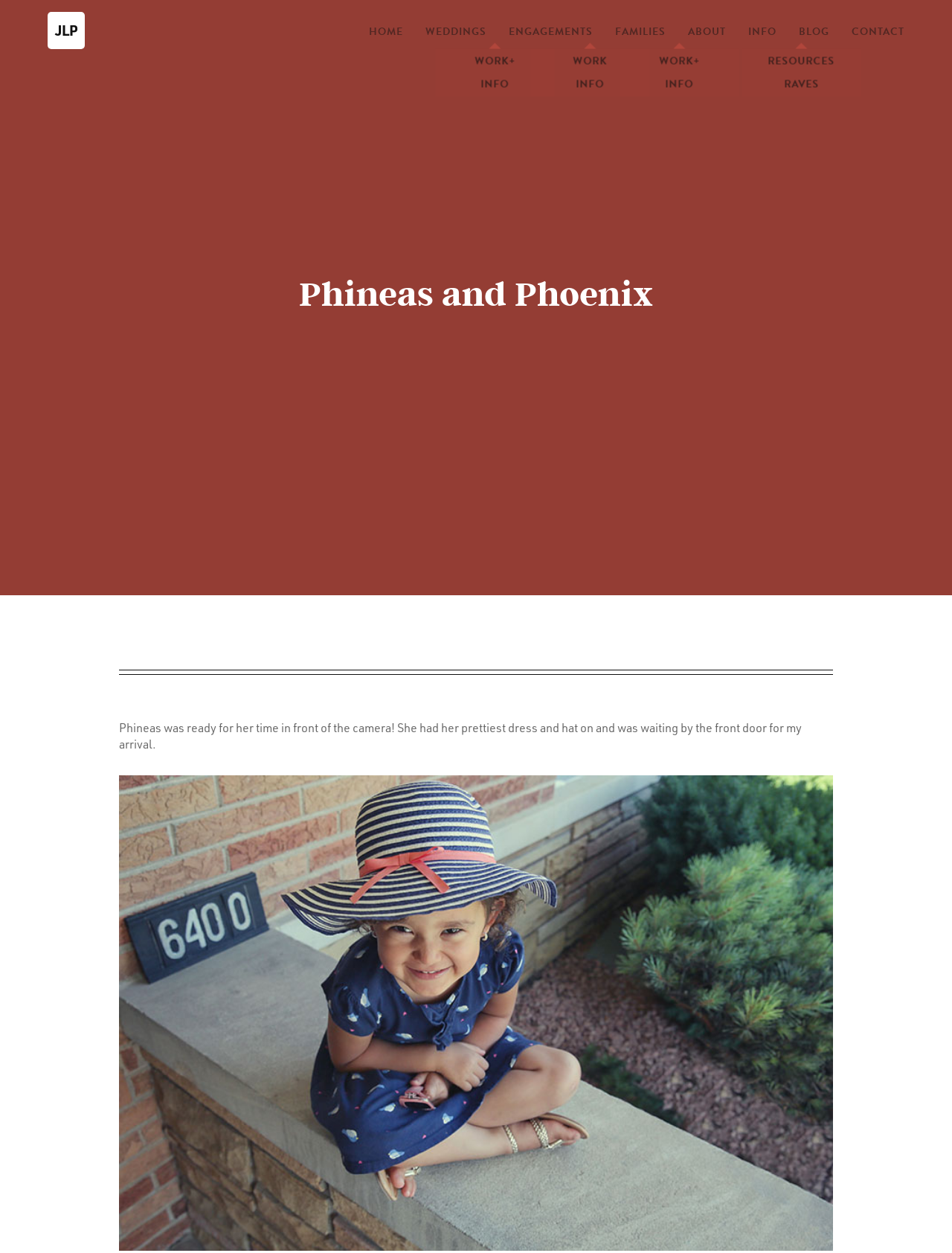Please identify the bounding box coordinates of the area that needs to be clicked to fulfill the following instruction: "Go to the 'Projects' page."

None